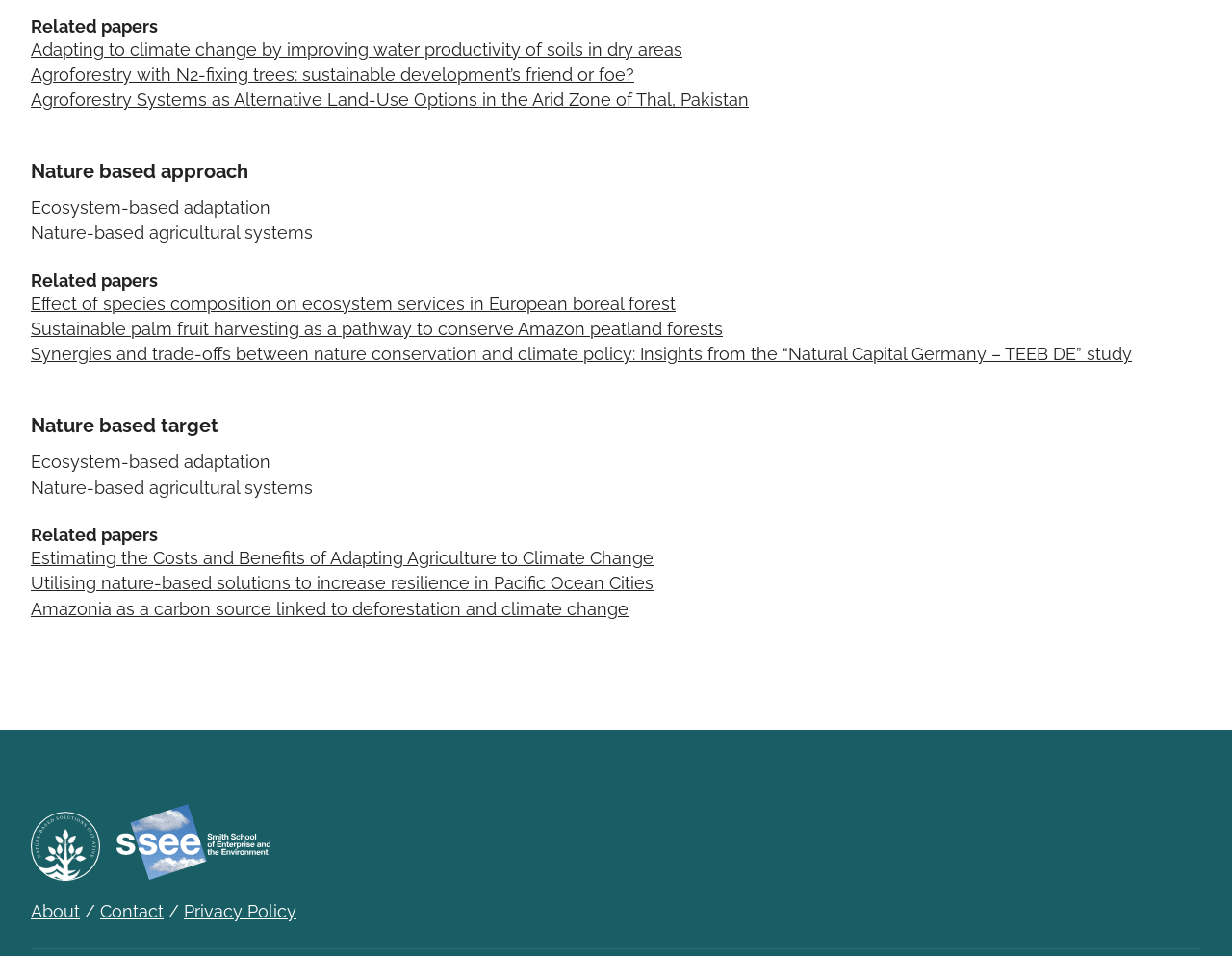Please mark the clickable region by giving the bounding box coordinates needed to complete this instruction: "View the 'Nature based approach' section".

[0.025, 0.167, 0.975, 0.193]